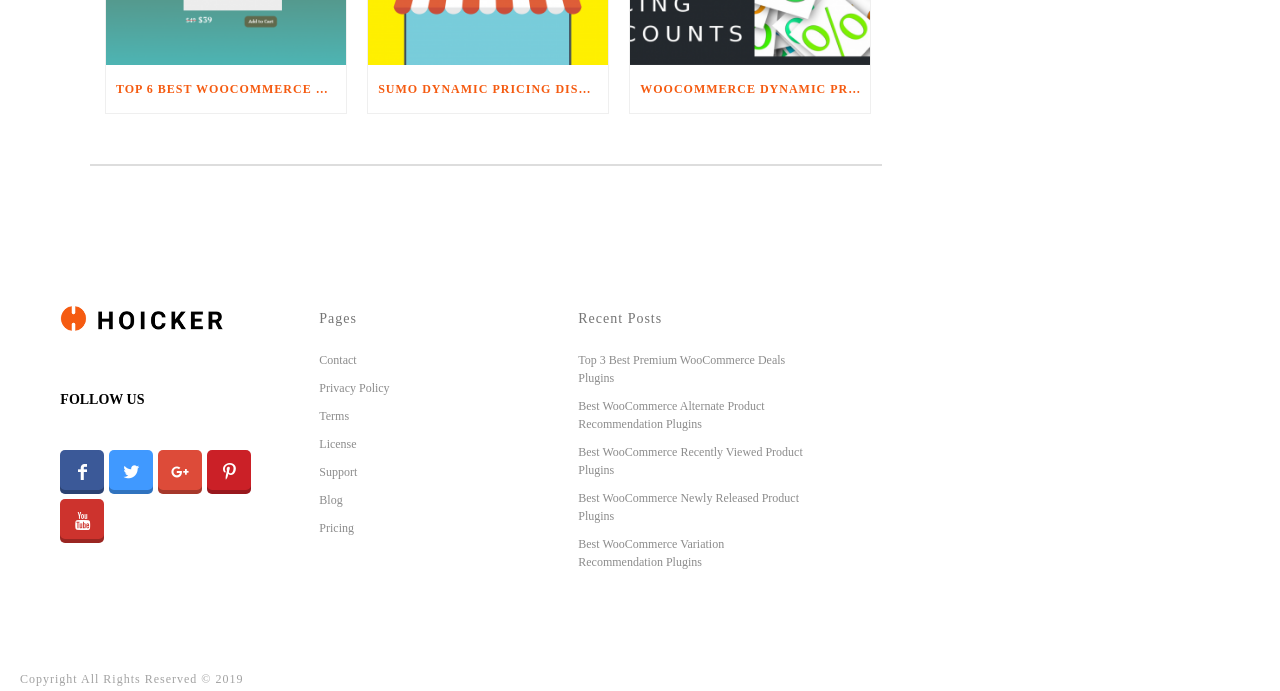Please specify the bounding box coordinates for the clickable region that will help you carry out the instruction: "Check the pricing page".

[0.249, 0.751, 0.277, 0.777]